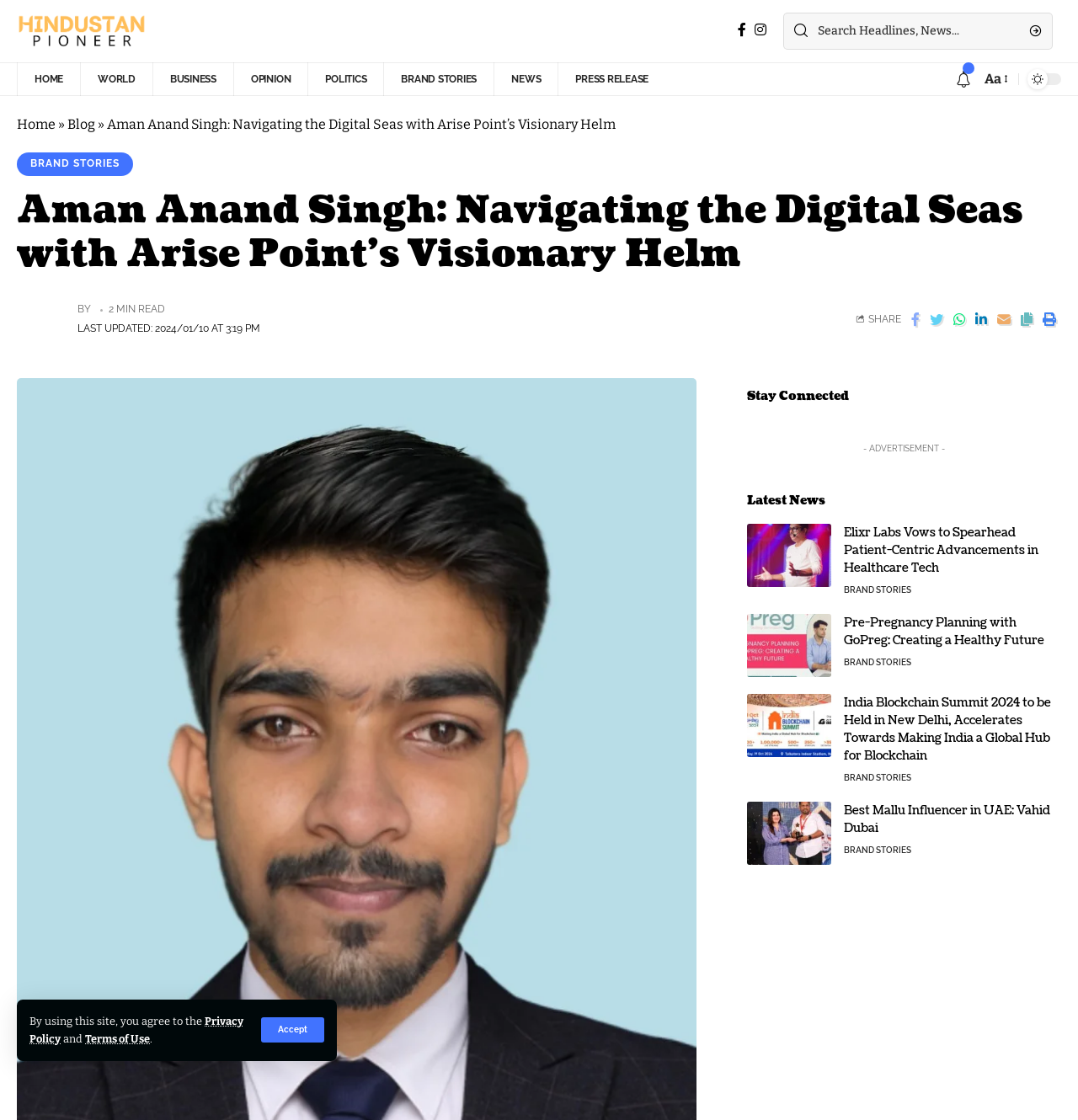Identify the bounding box coordinates for the element that needs to be clicked to fulfill this instruction: "Click on the 'How to Use the Information in Unlocking the Secret' link". Provide the coordinates in the format of four float numbers between 0 and 1: [left, top, right, bottom].

None